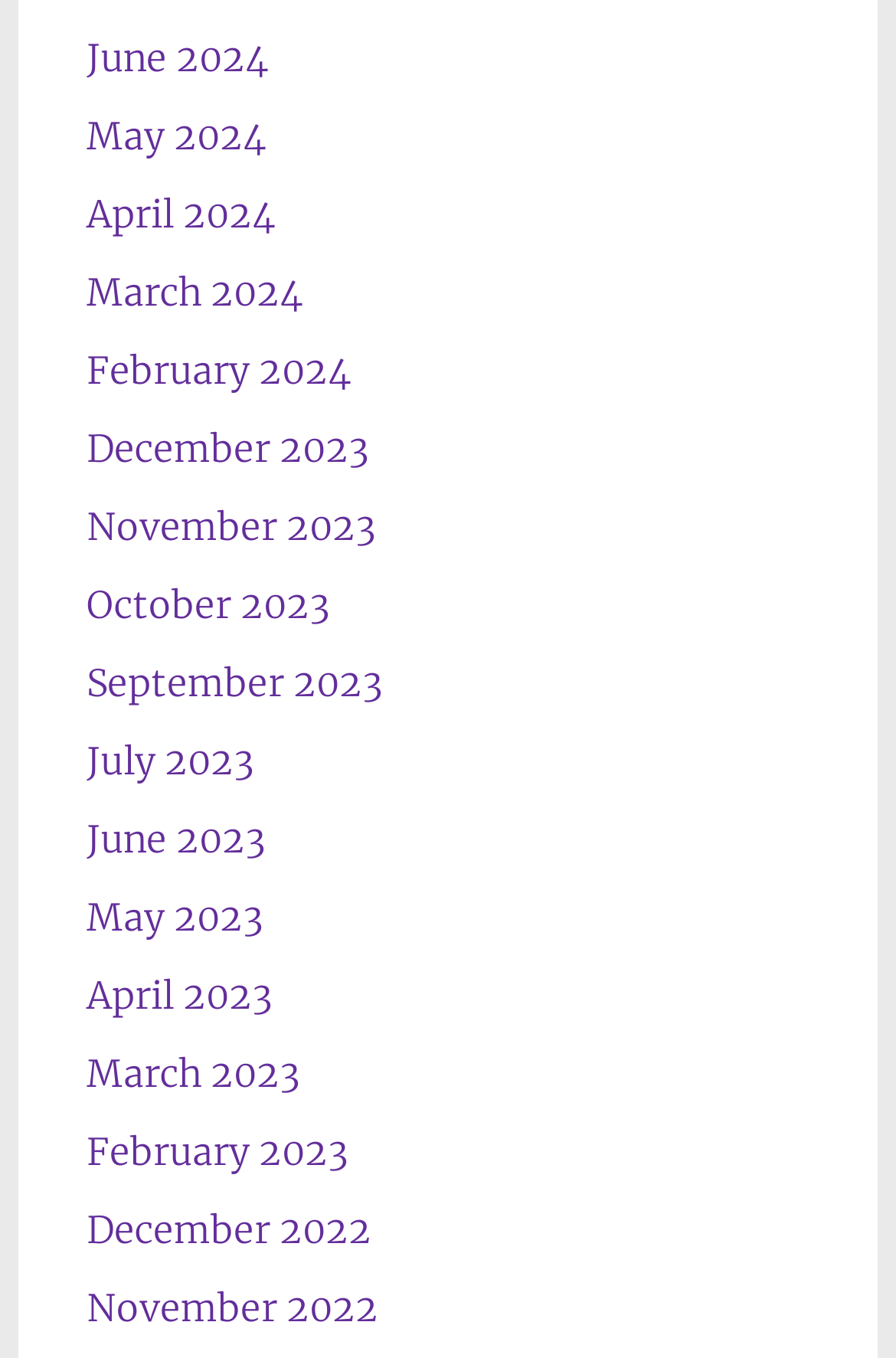What is the latest month available in 2023?
From the image, respond with a single word or phrase.

November 2023